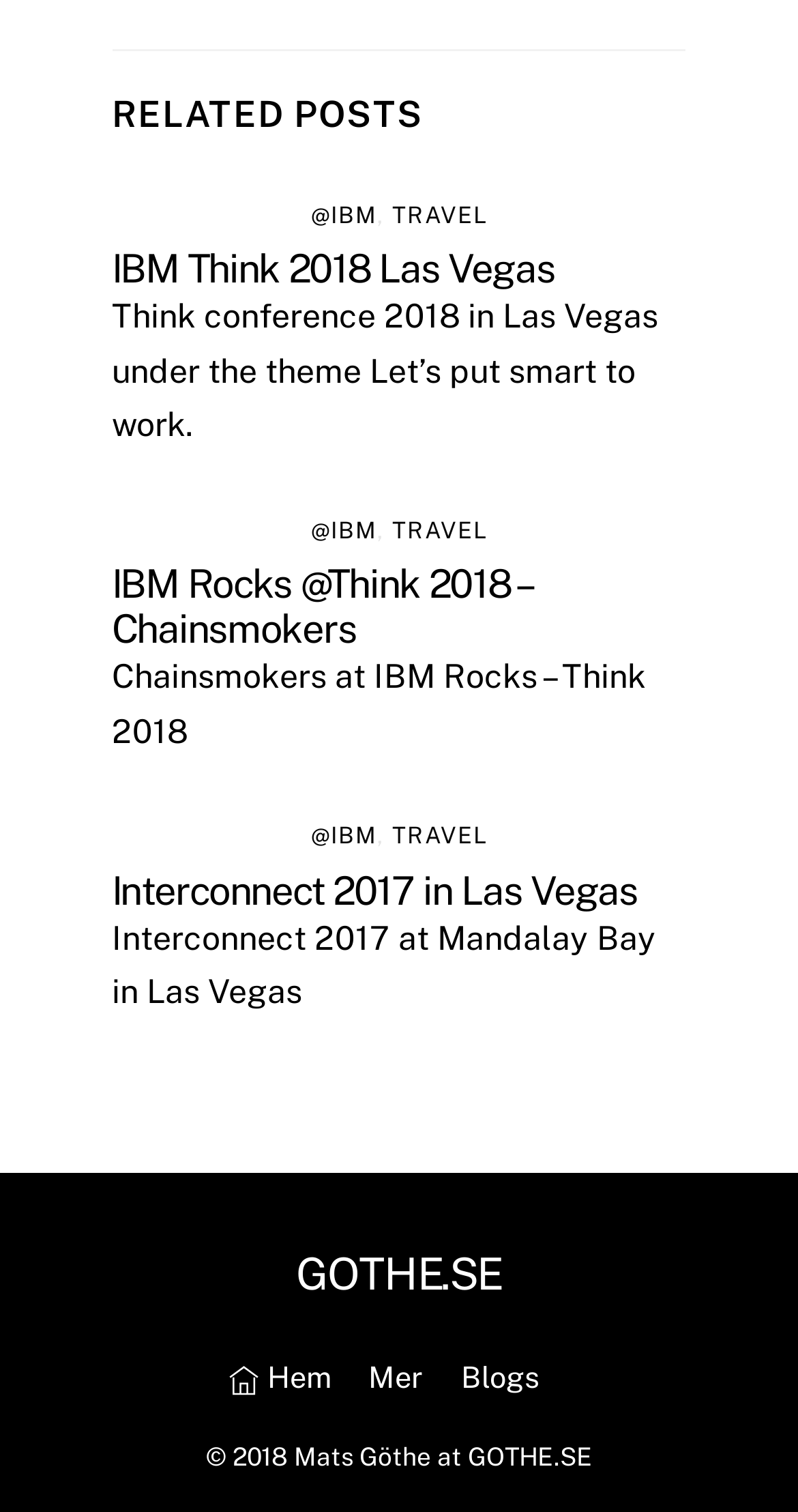Please determine the bounding box coordinates for the UI element described as: "Interconnect 2017 in Las Vegas".

[0.14, 0.573, 0.799, 0.603]